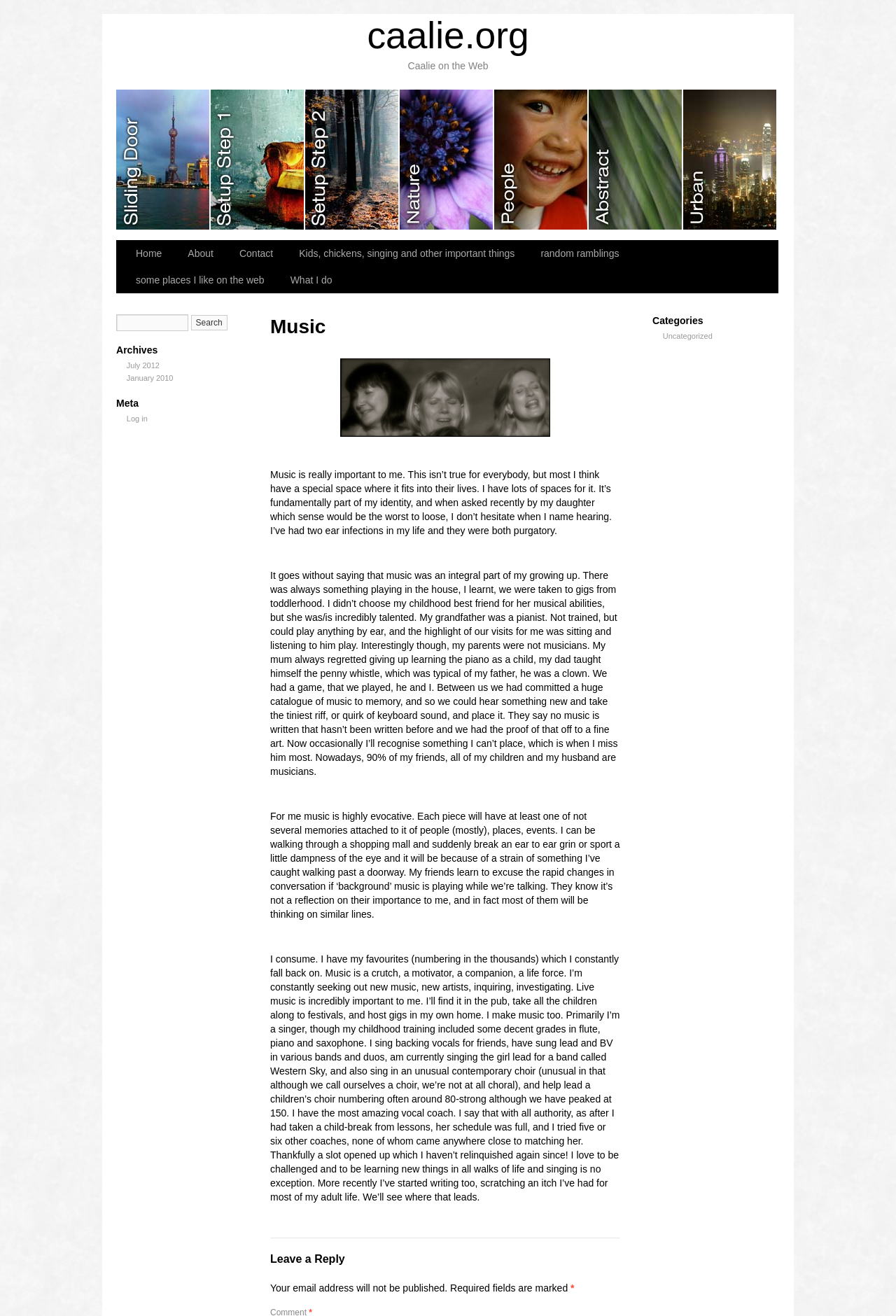Determine the bounding box coordinates for the element that should be clicked to follow this instruction: "View archives from July 2012". The coordinates should be given as four float numbers between 0 and 1, in the format [left, top, right, bottom].

[0.141, 0.274, 0.178, 0.281]